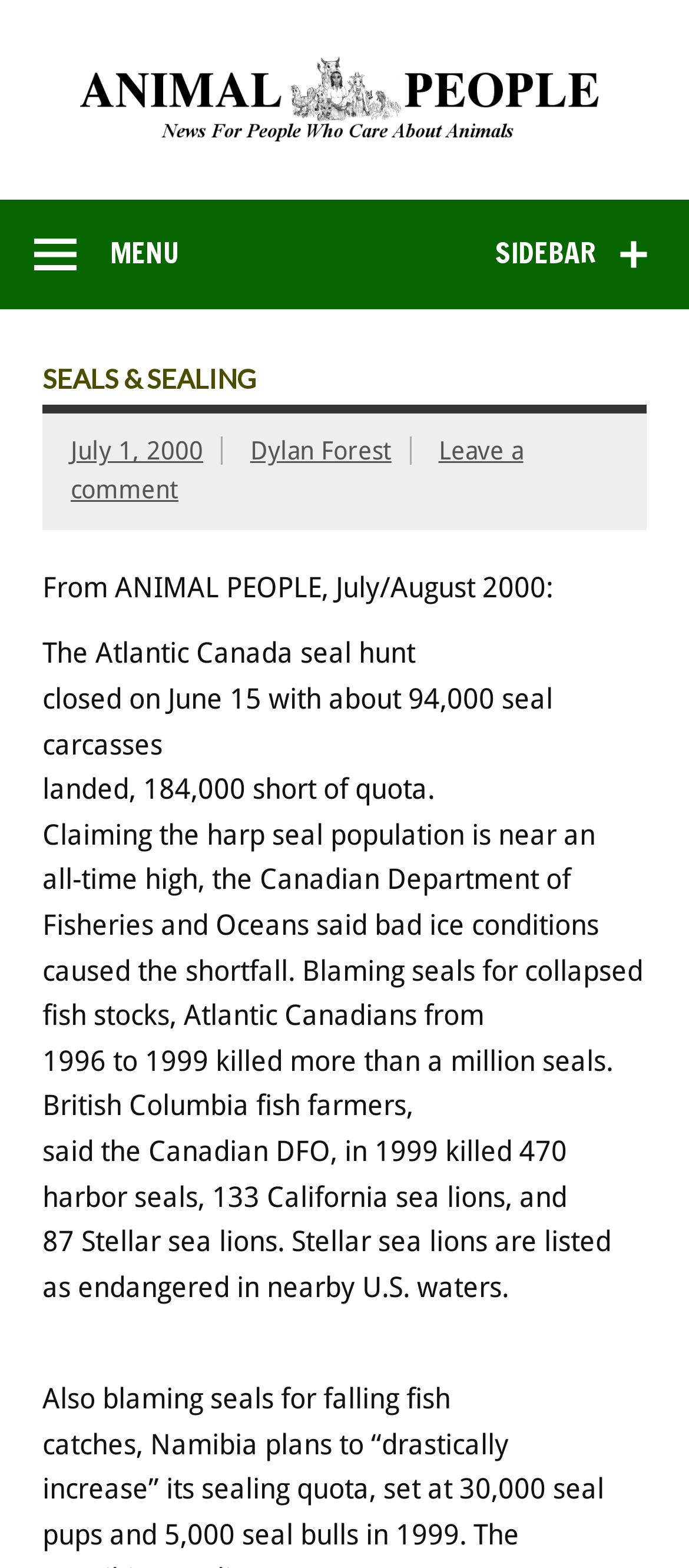Determine which piece of text is the heading of the webpage and provide it.

SEALS & SEALING